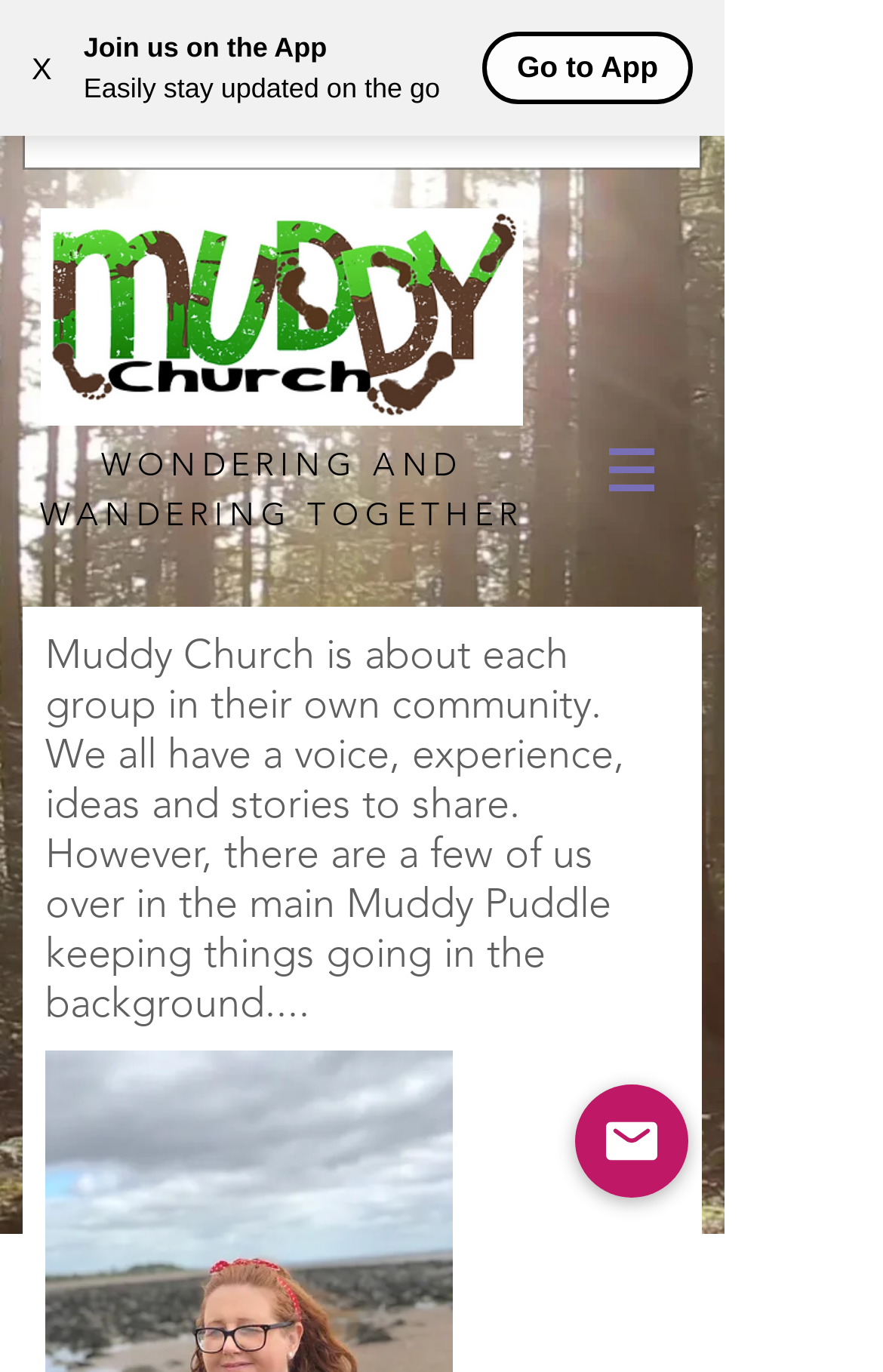Please respond to the question using a single word or phrase:
What is the navigation menu item?

Site